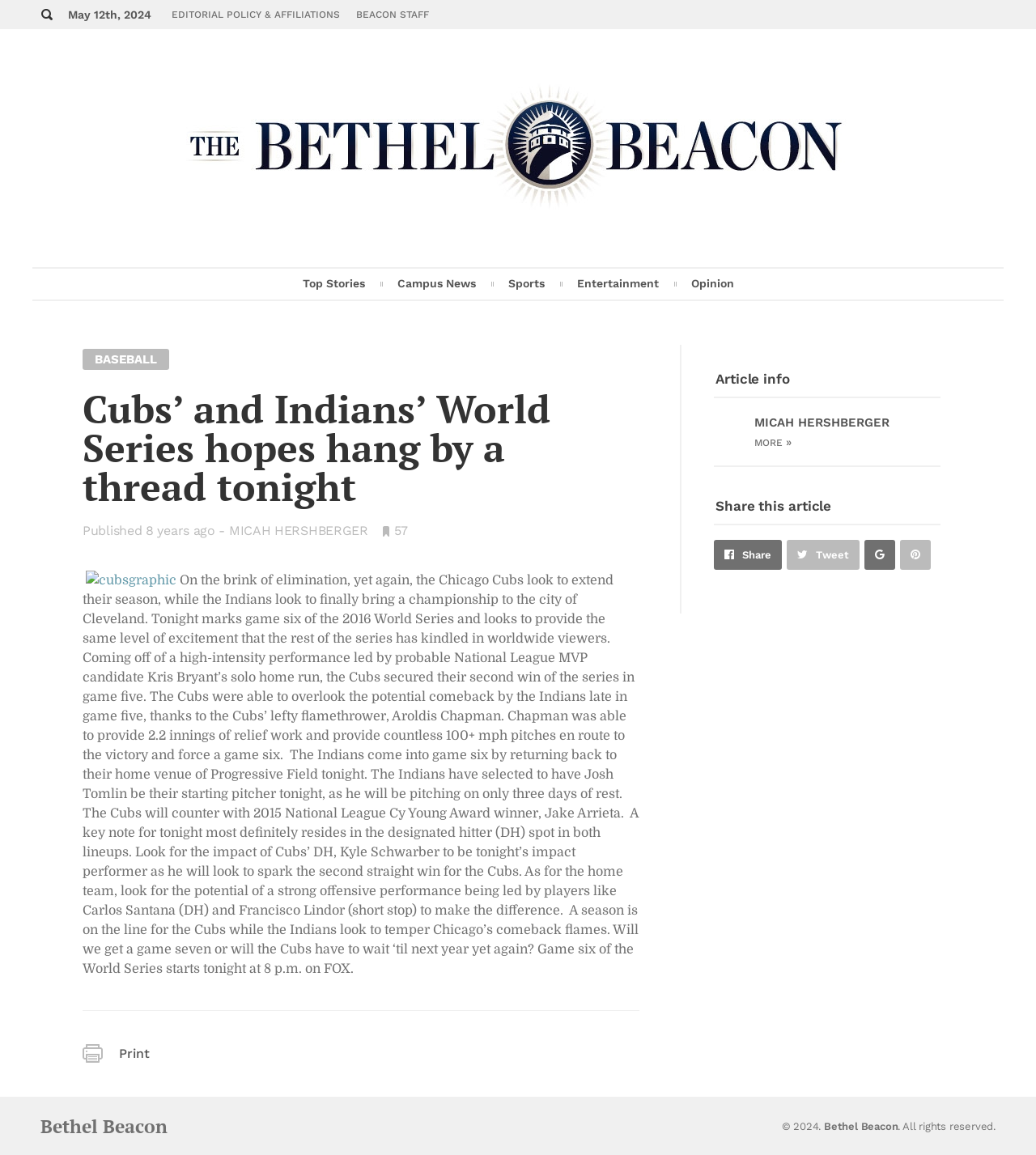Pinpoint the bounding box coordinates of the clickable element to carry out the following instruction: "Check the date and time of the article."

[0.066, 0.007, 0.146, 0.018]